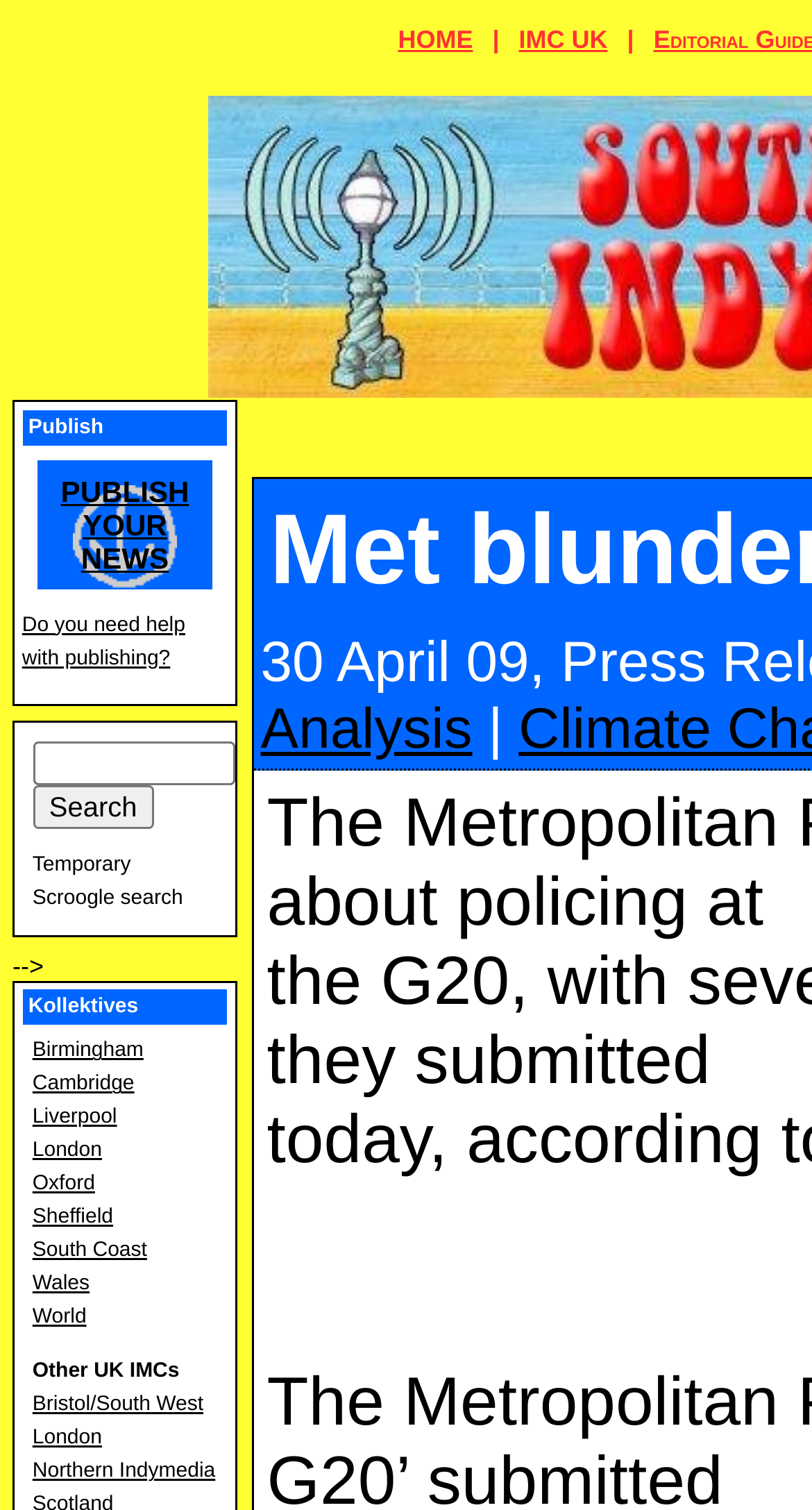Answer in one word or a short phrase: 
What is the text of the heading above the search box?

Publish